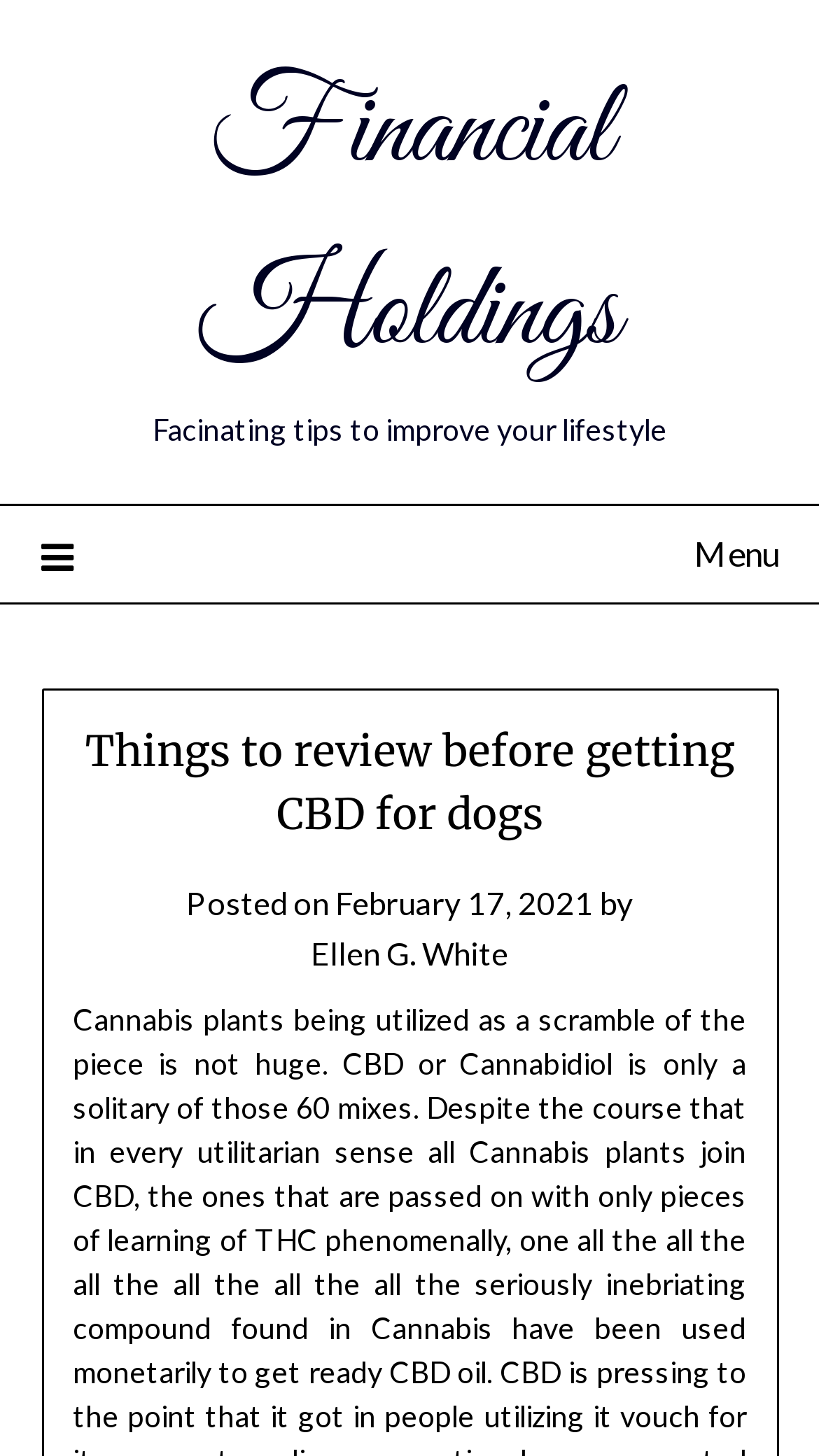Answer this question using a single word or a brief phrase:
What is the category of the article?

Lifestyle